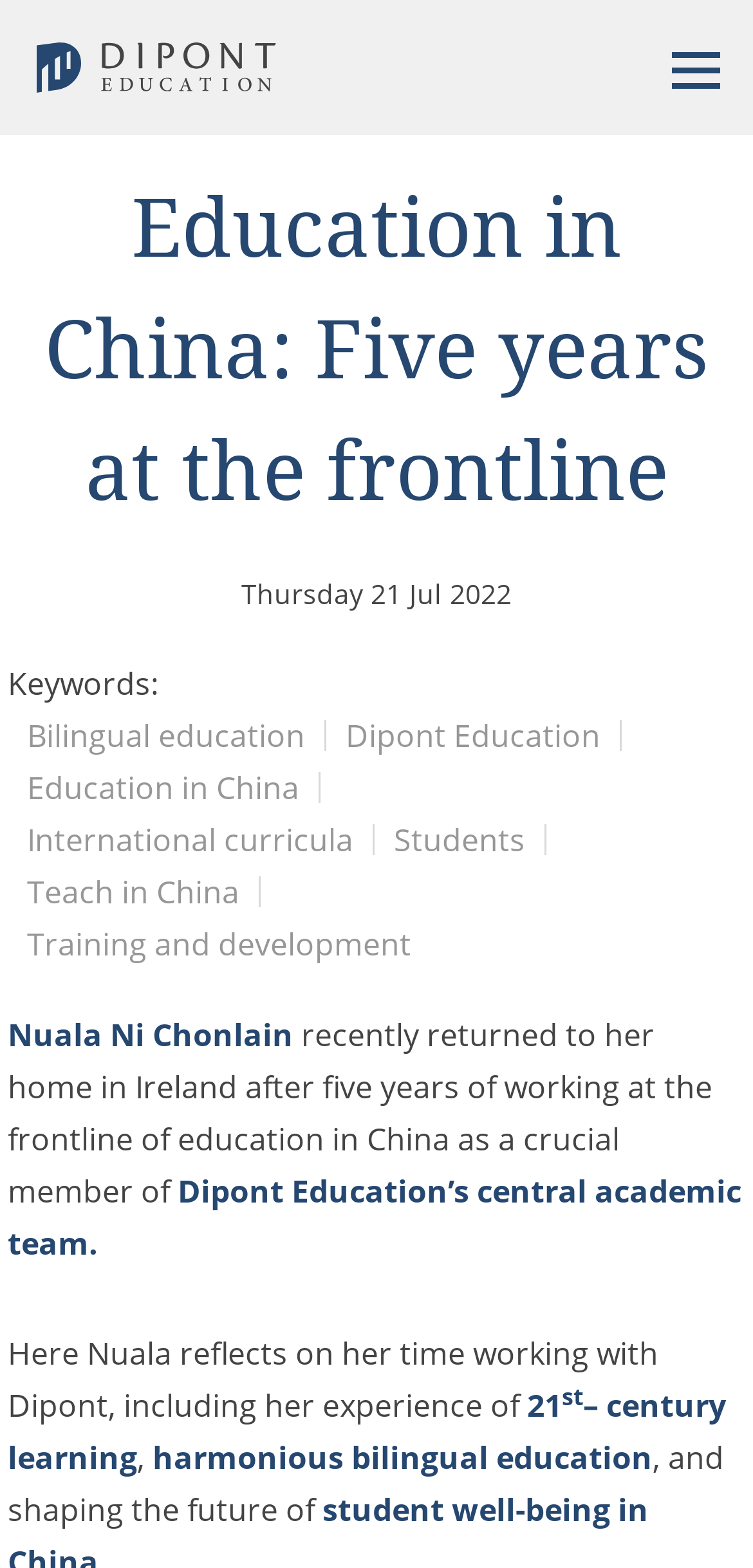Please find the bounding box coordinates (top-left x, top-left y, bottom-right x, bottom-right y) in the screenshot for the UI element described as follows: Students

[0.523, 0.522, 0.697, 0.549]